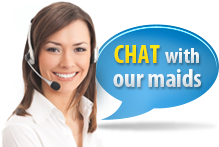What is the company's commitment to customers?
Look at the screenshot and respond with one word or a short phrase.

Accessible and personalized support